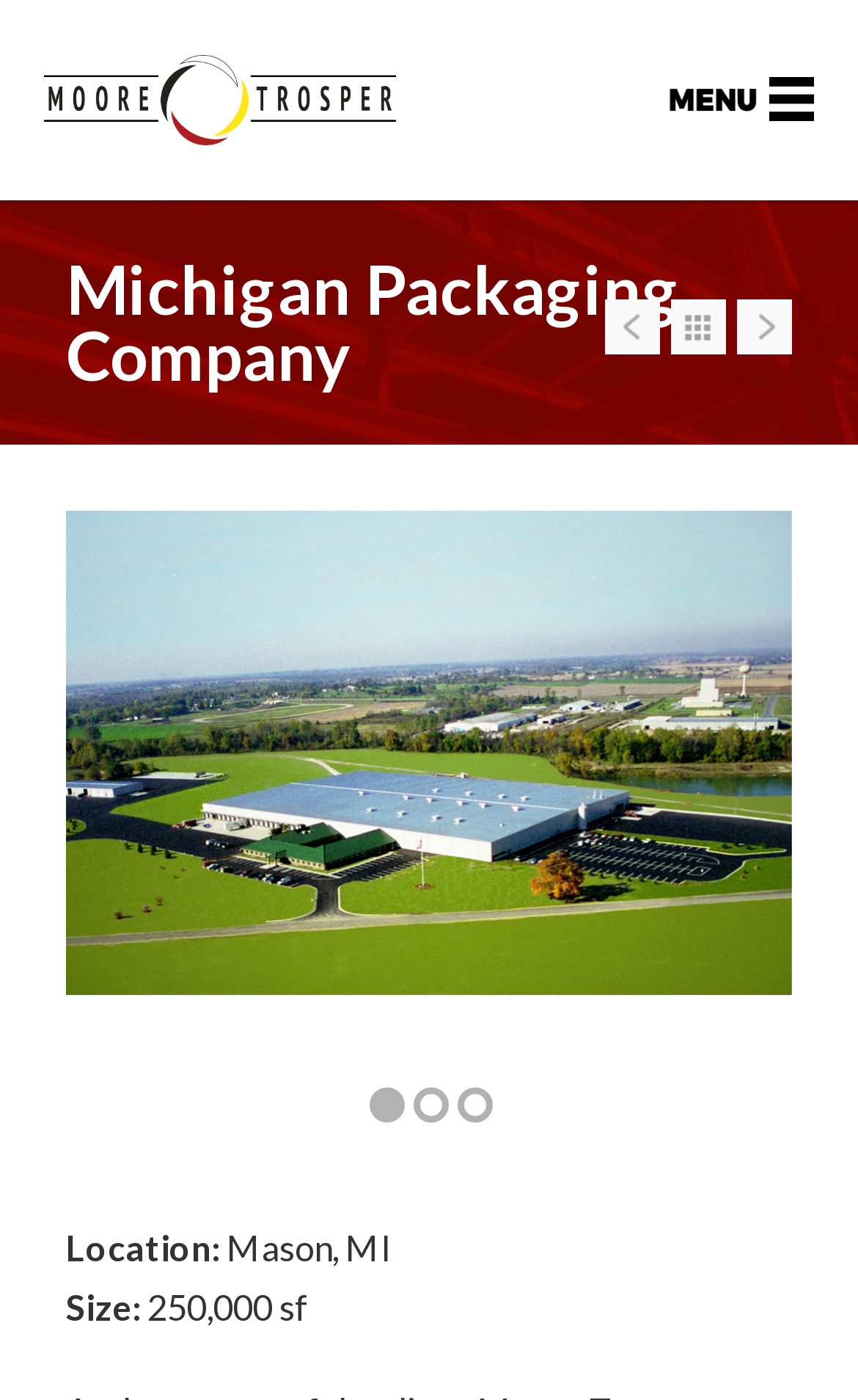How many images are displayed on the webpage?
Respond with a short answer, either a single word or a phrase, based on the image.

4